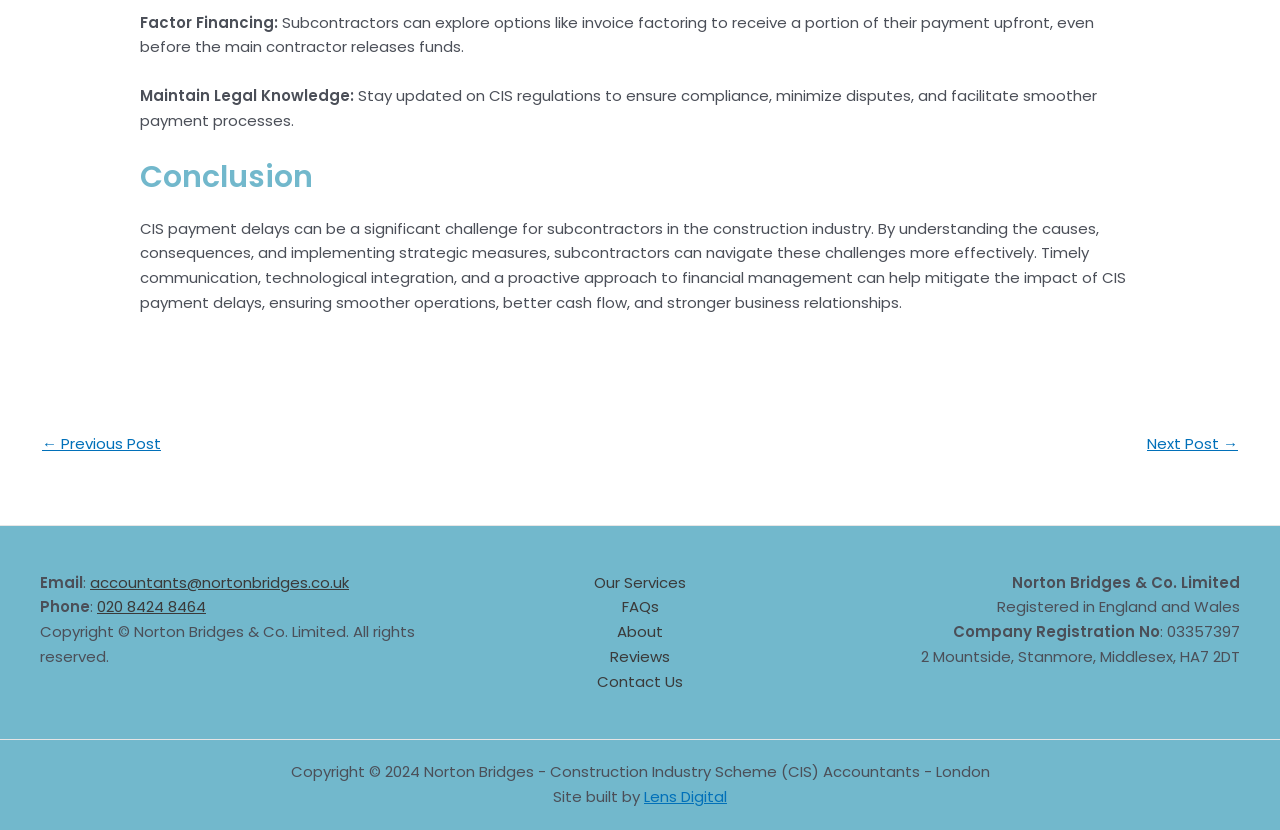Respond with a single word or phrase for the following question: 
What is the name of the company providing CIS accountancy services?

Norton Bridges & Co. Limited